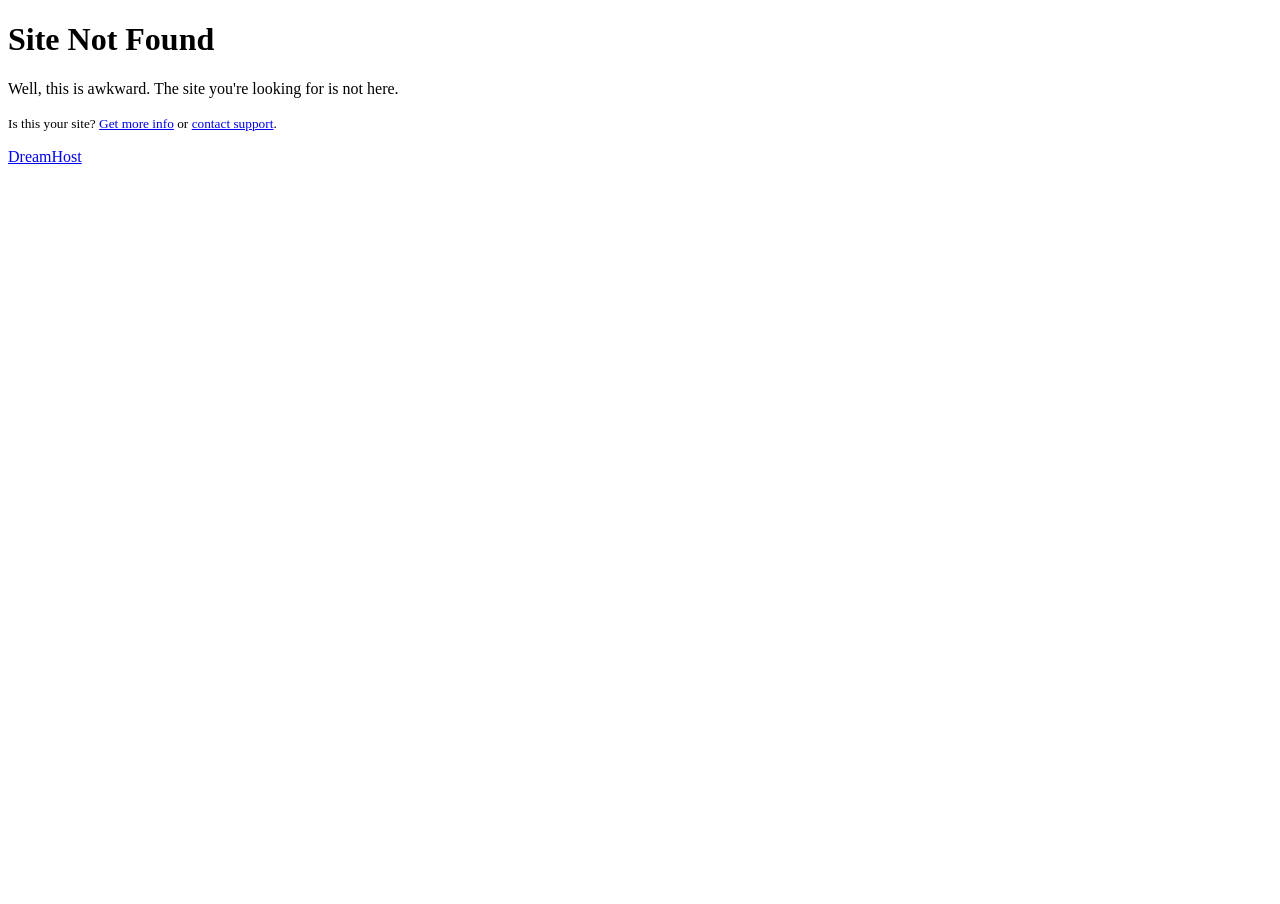Can you identify and provide the main heading of the webpage?

Site Not Found